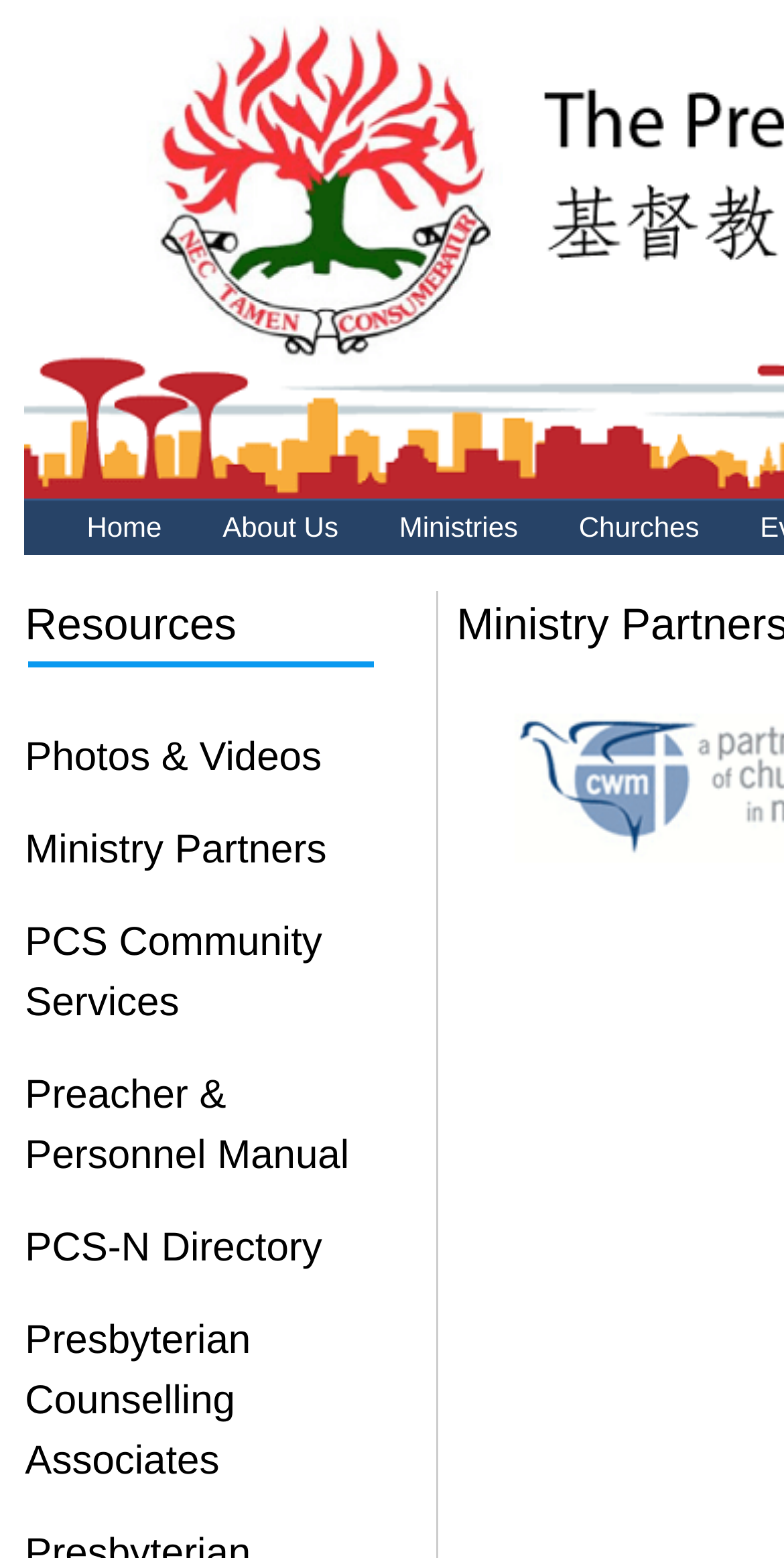What is the second link in the list of links? Look at the image and give a one-word or short phrase answer.

About Us